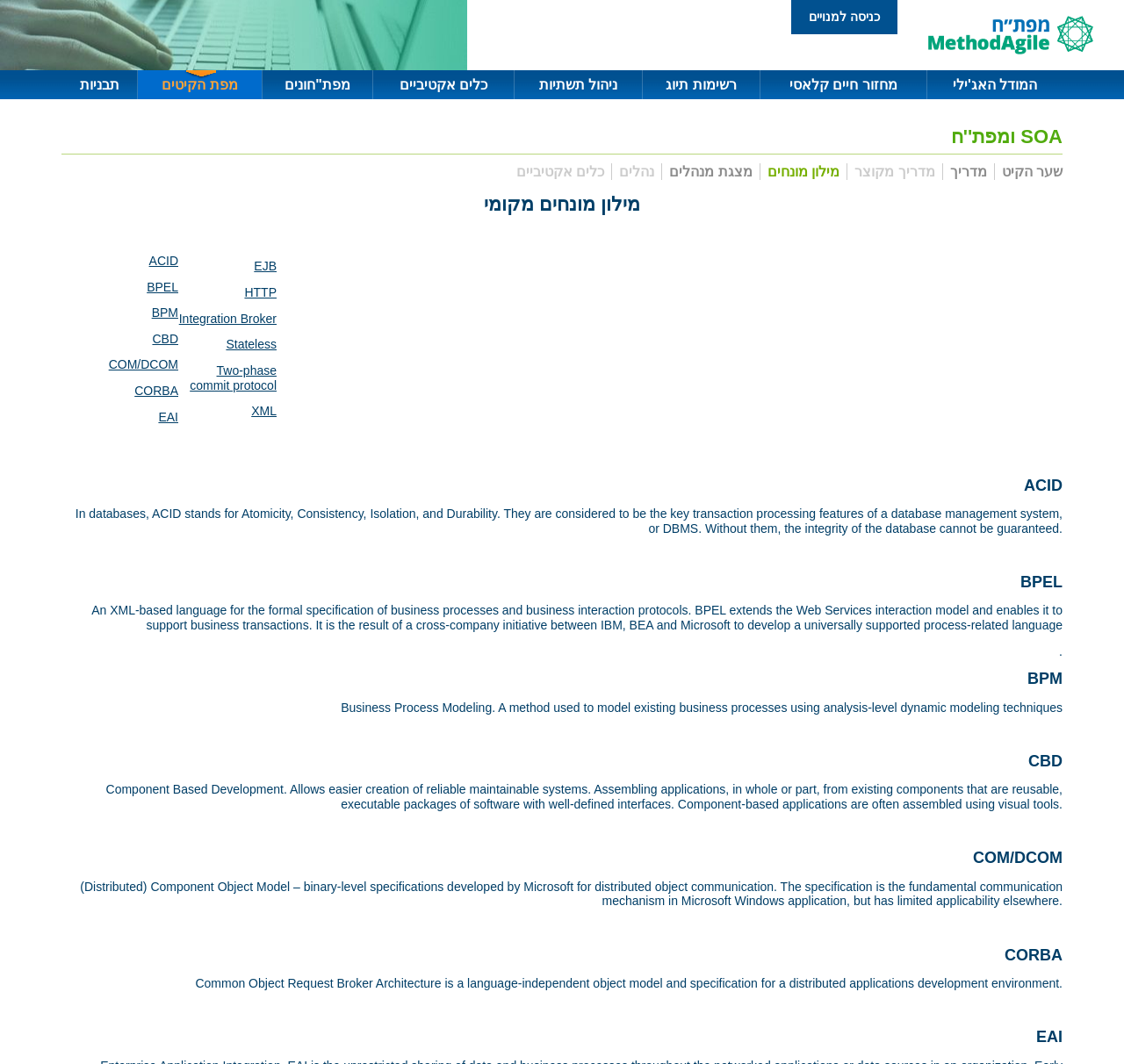Locate the UI element that matches the description כלים אקטיביים in the webpage screenshot. Return the bounding box coordinates in the format (top-left x, top-left y, bottom-right x, bottom-right y), with values ranging from 0 to 1.

[0.332, 0.066, 0.457, 0.093]